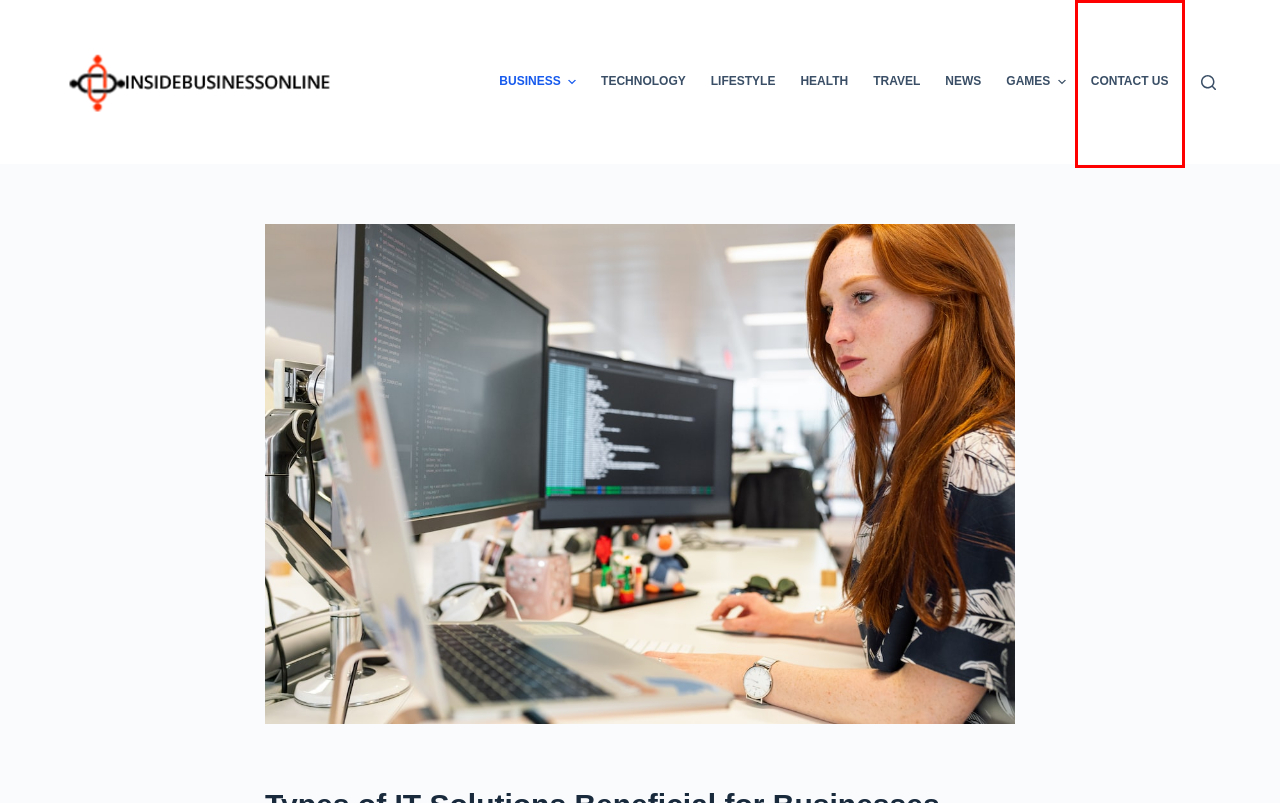Analyze the screenshot of a webpage with a red bounding box and select the webpage description that most accurately describes the new page resulting from clicking the element inside the red box. Here are the candidates:
A. Business Online - Just News
B. News Archives - Business Online
C. Contact Us - Business Online
D. Health Archives - Business Online
E. Business Archives - Business Online
F. Technology Archives - Business Online
G. Lifestyle Archives - Business Online
H. Travel Archives - Business Online

C